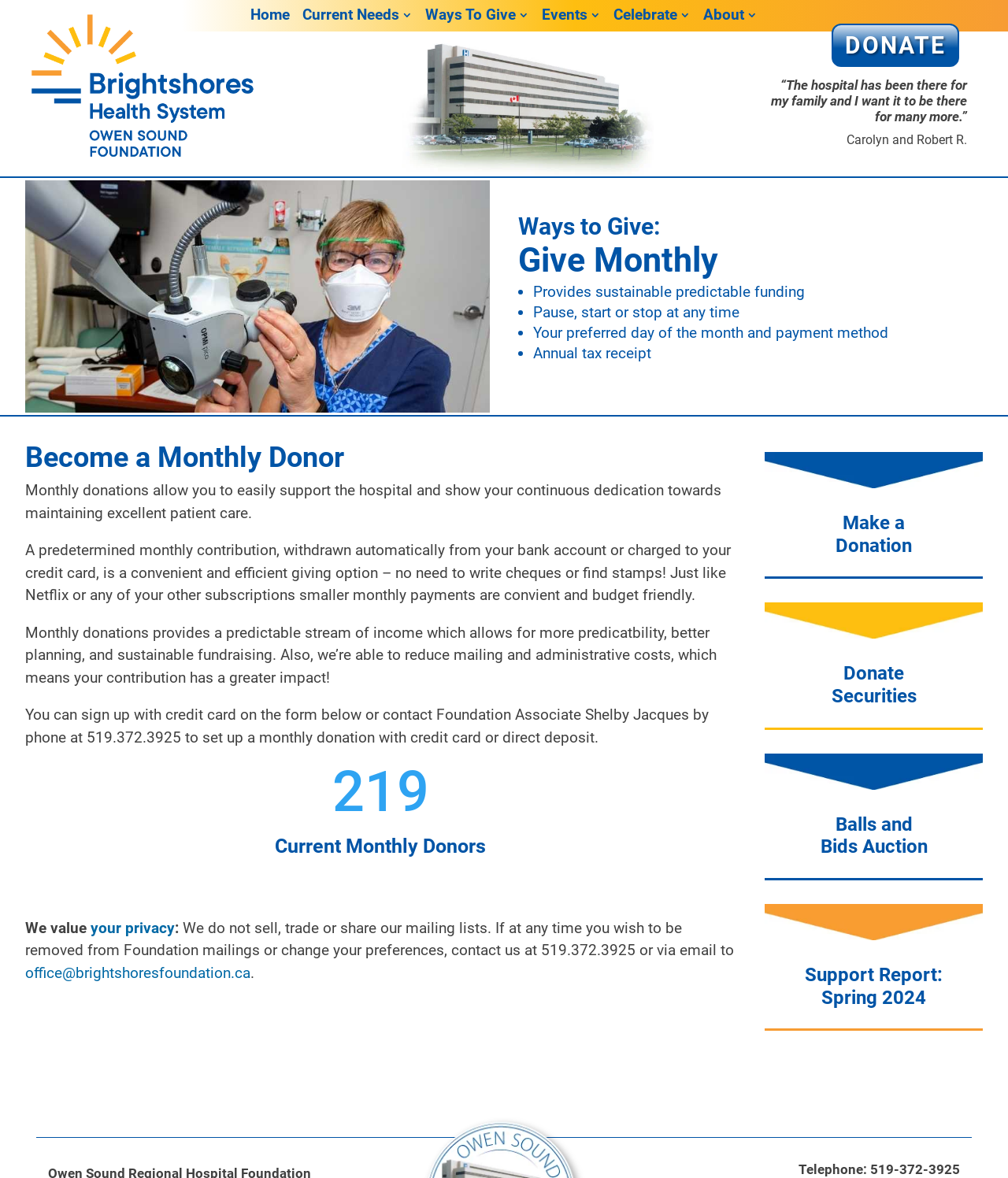Provide a one-word or short-phrase response to the question:
What is the benefit of monthly donations?

Predictable income